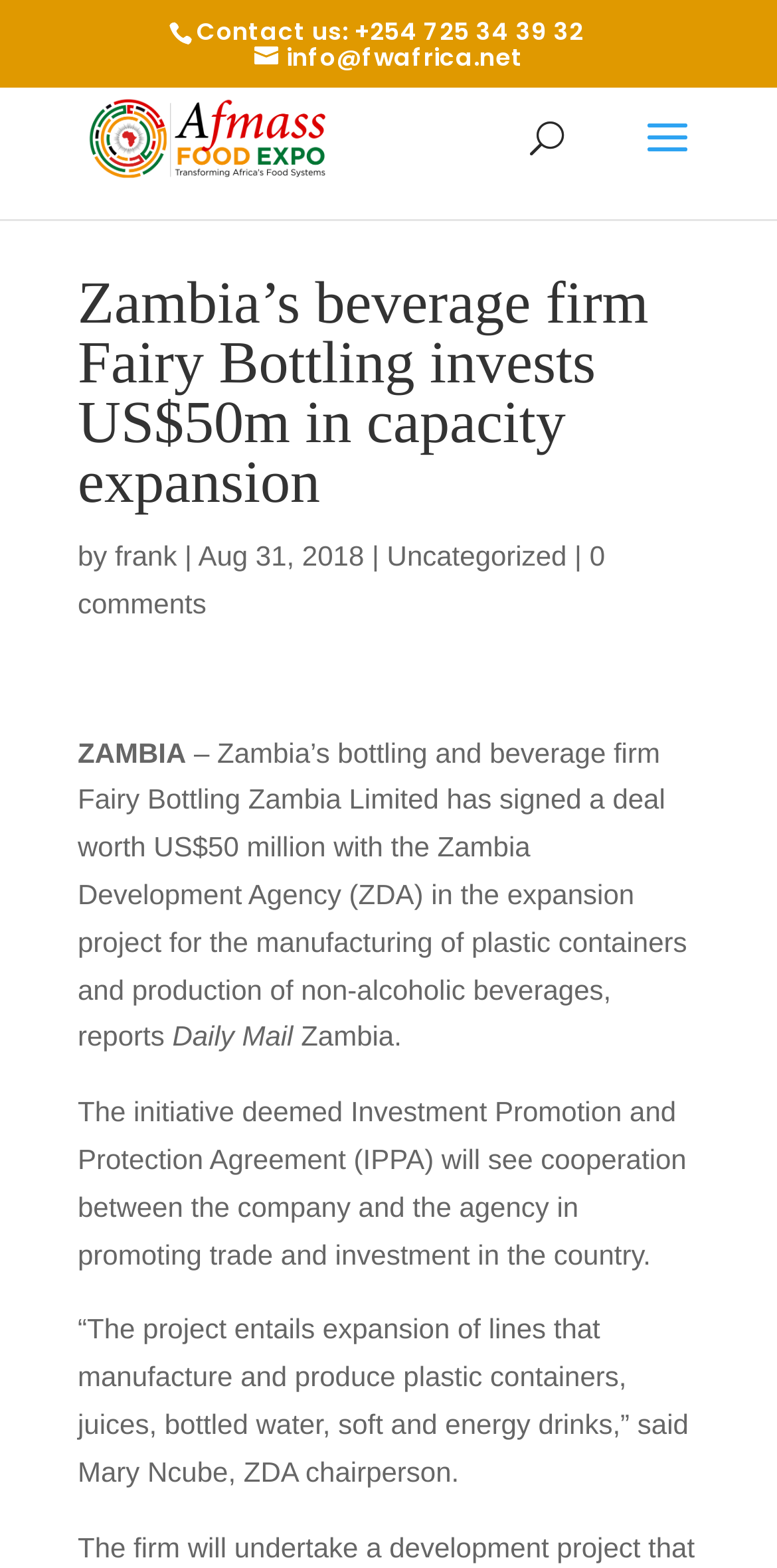Locate the bounding box of the user interface element based on this description: "0 comments".

[0.1, 0.344, 0.779, 0.395]